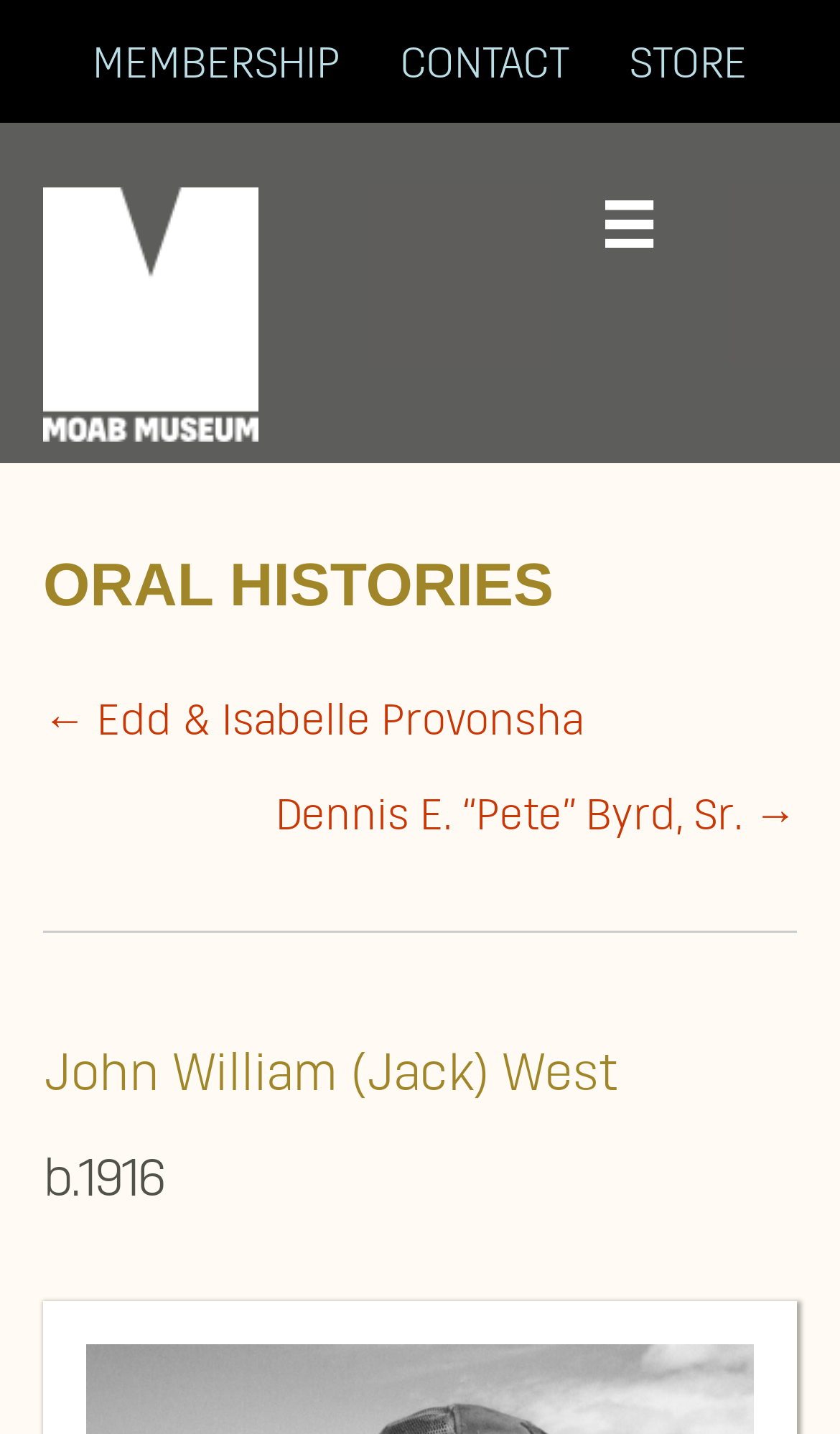Identify the bounding box coordinates for the region to click in order to carry out this instruction: "Read the 'ORAL HISTORIES' heading". Provide the coordinates using four float numbers between 0 and 1, formatted as [left, top, right, bottom].

[0.051, 0.383, 0.949, 0.434]